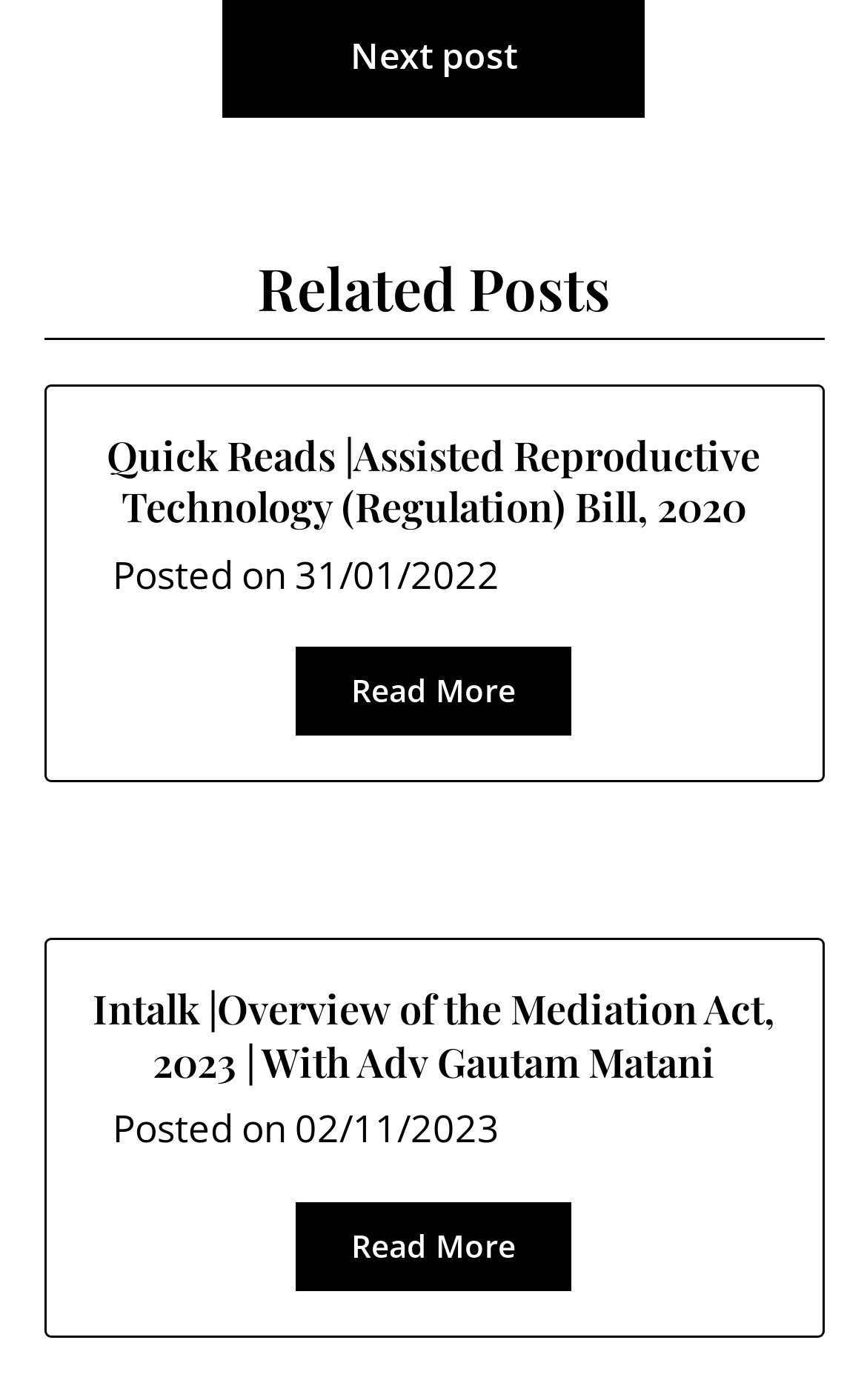What is the date of the latest article? Examine the screenshot and reply using just one word or a brief phrase.

02/11/2023